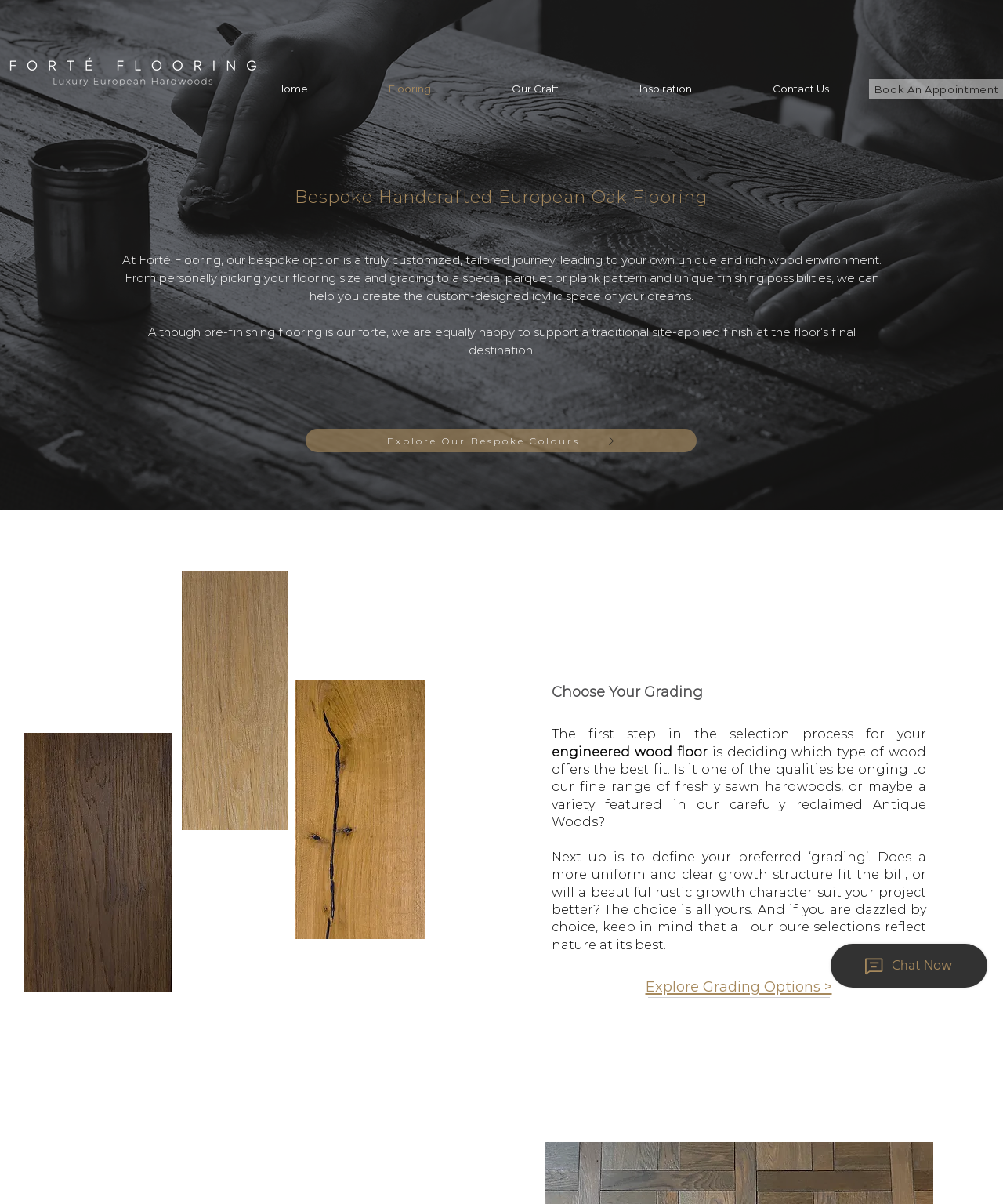Determine the bounding box coordinates for the UI element with the following description: "Explore Our Bespoke Colours". The coordinates should be four float numbers between 0 and 1, represented as [left, top, right, bottom].

[0.305, 0.356, 0.695, 0.376]